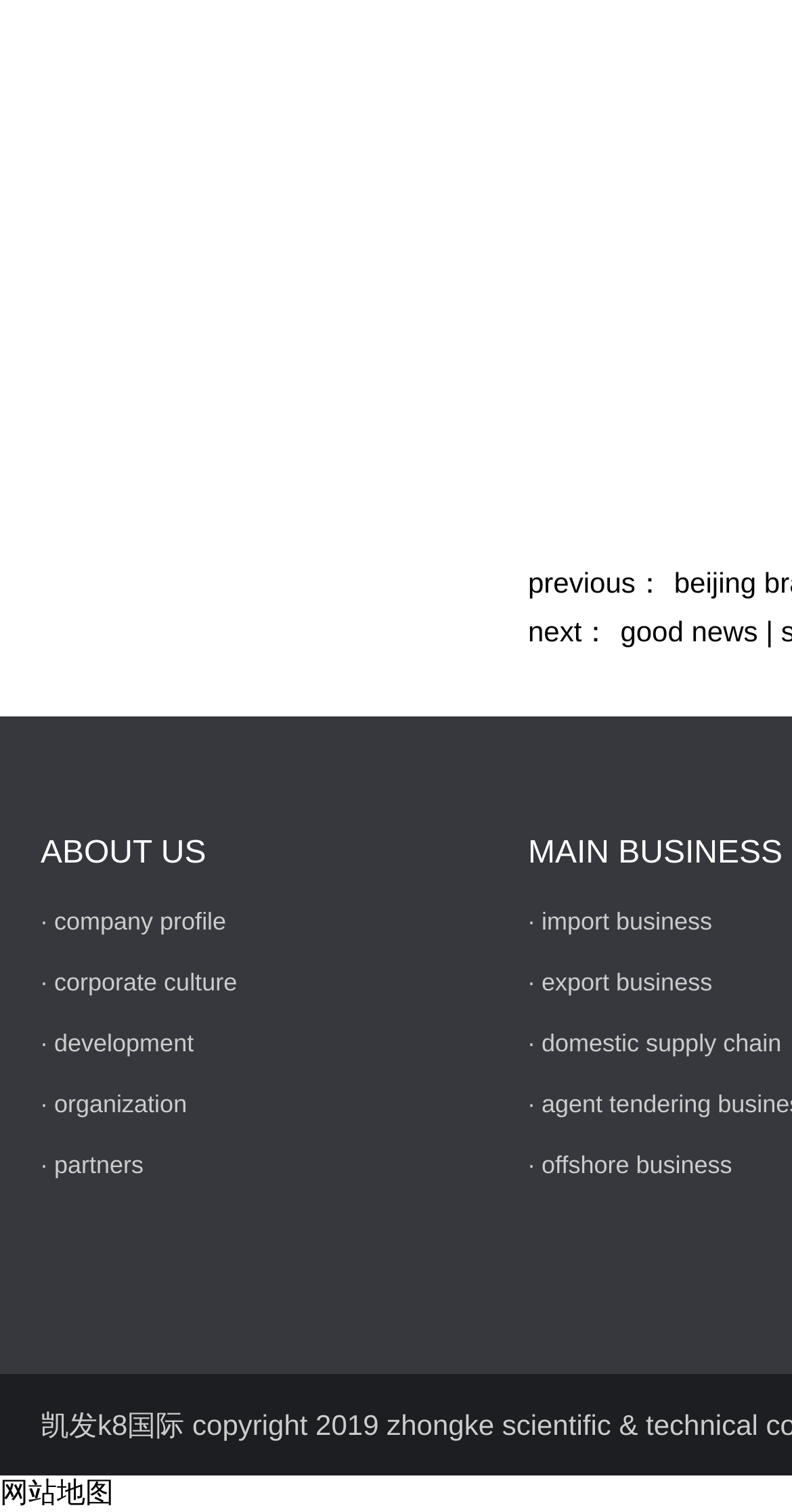Please provide the bounding box coordinates for the element that needs to be clicked to perform the following instruction: "view company profile". The coordinates should be given as four float numbers between 0 and 1, i.e., [left, top, right, bottom].

[0.068, 0.6, 0.286, 0.618]